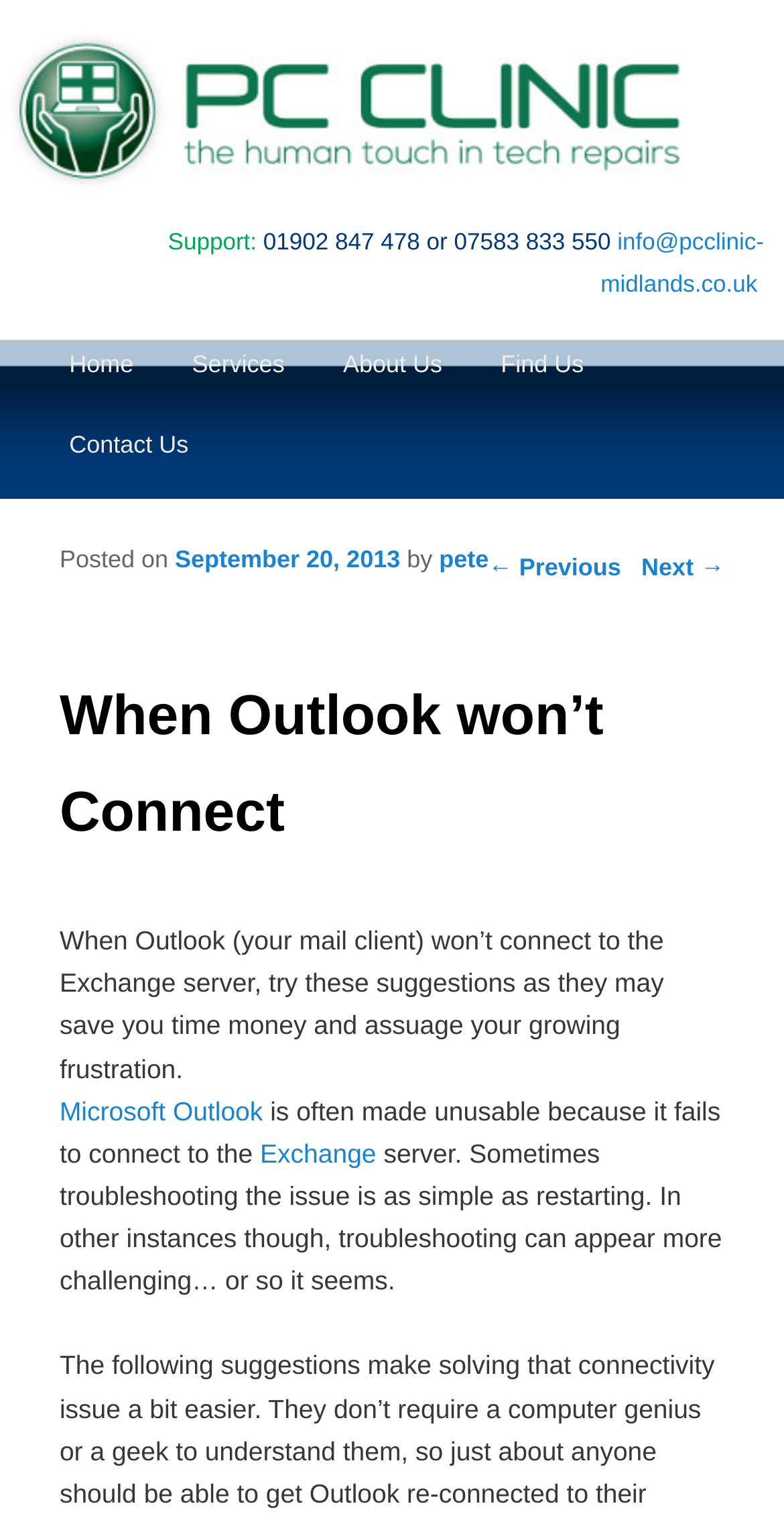Answer the question in a single word or phrase:
Who is the author of the article?

pete